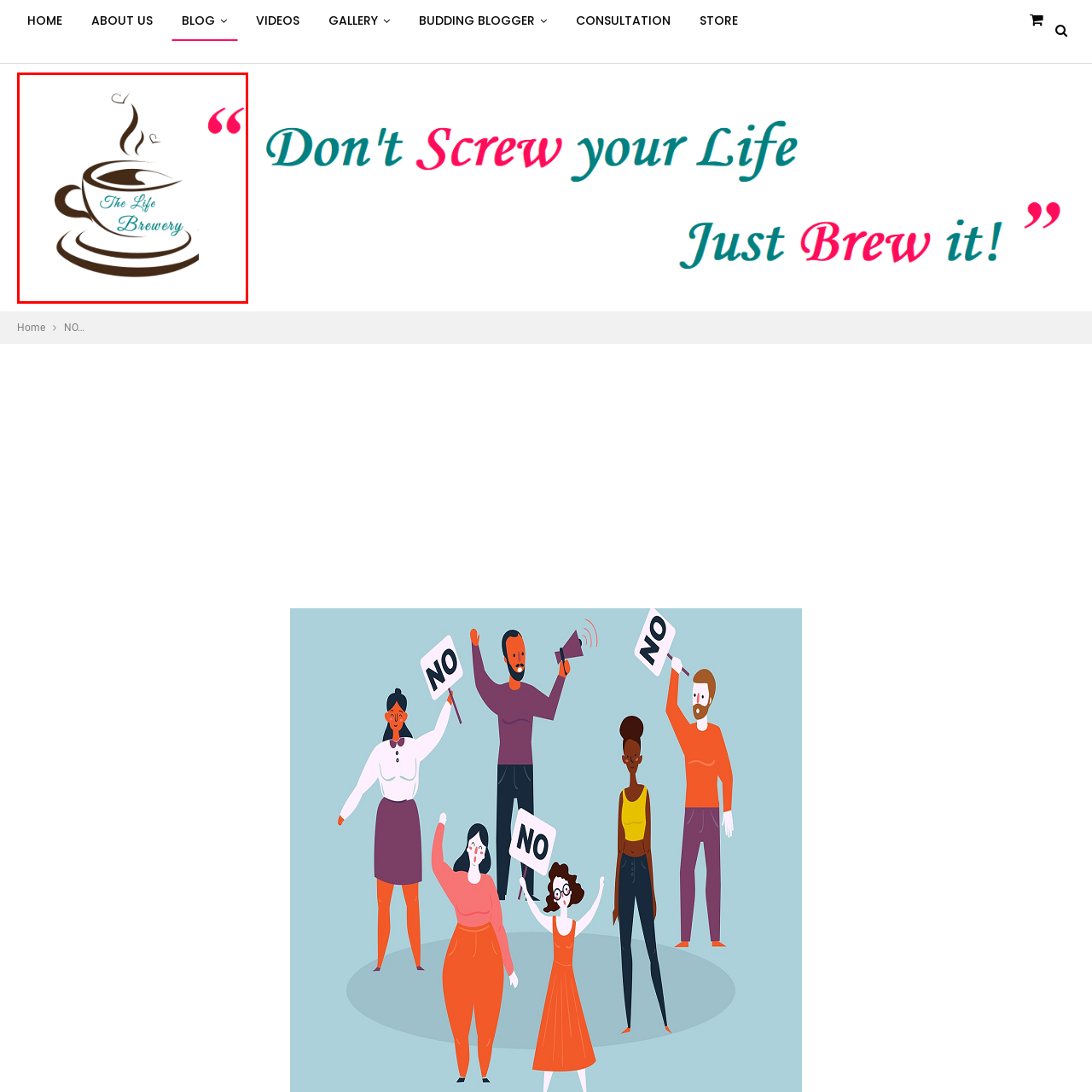Direct your attention to the image within the red boundary and answer the question with a single word or phrase:
What is the shape of the saucer?

Circular